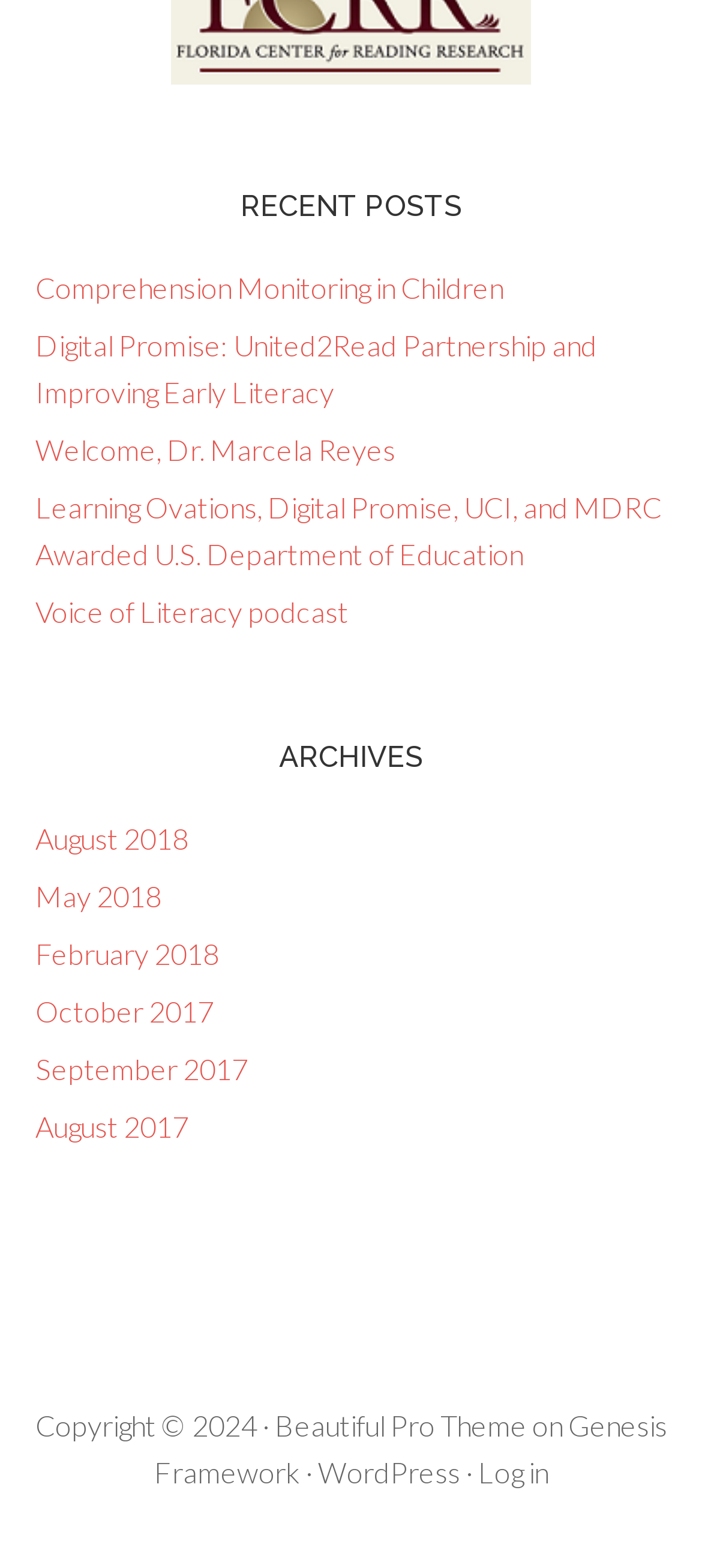Show me the bounding box coordinates of the clickable region to achieve the task as per the instruction: "Log in".

[0.681, 0.927, 0.781, 0.949]